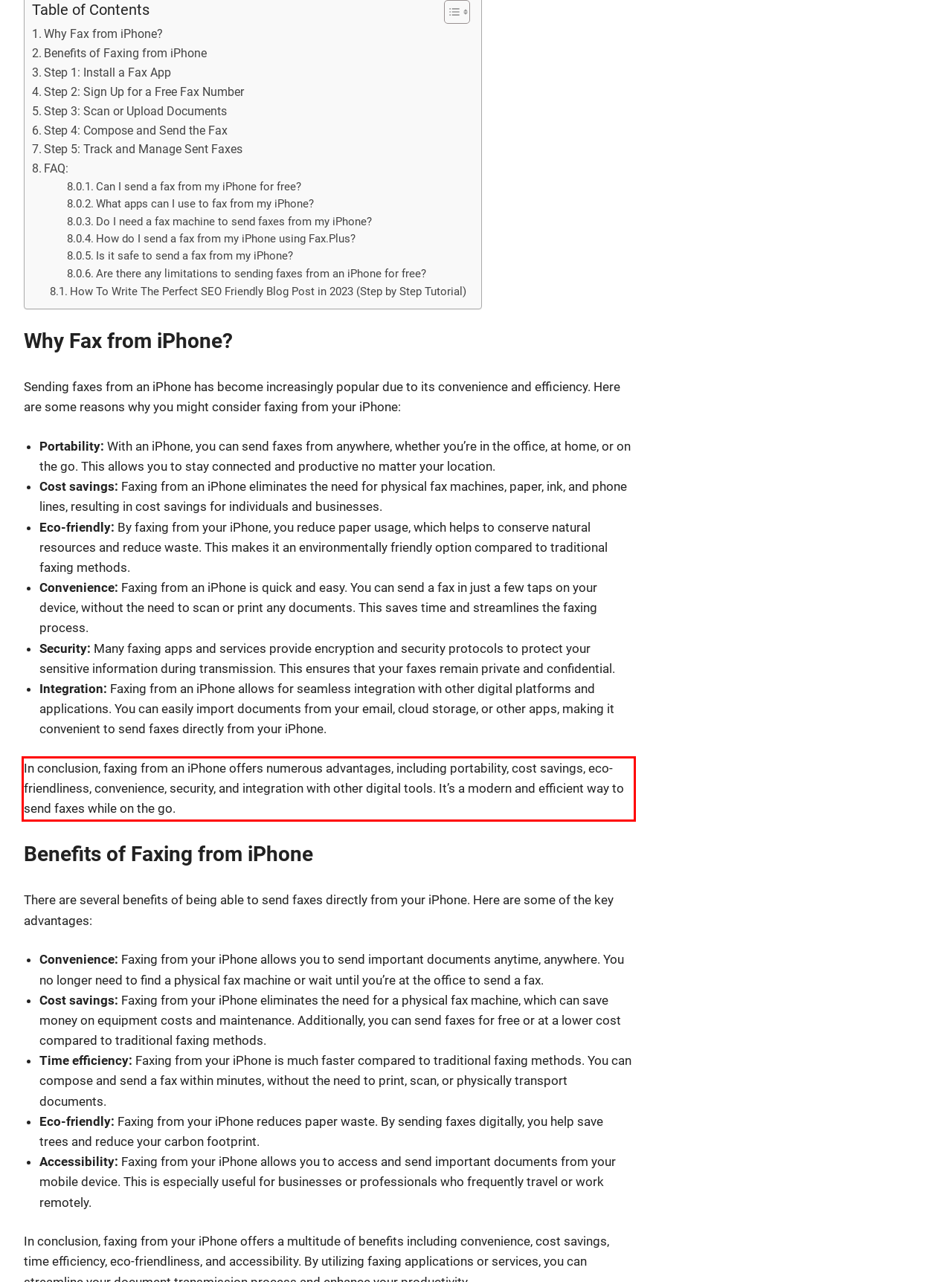You have a screenshot of a webpage with a UI element highlighted by a red bounding box. Use OCR to obtain the text within this highlighted area.

In conclusion, faxing from an iPhone offers numerous advantages, including portability, cost savings, eco-friendliness, convenience, security, and integration with other digital tools. It’s a modern and efficient way to send faxes while on the go.